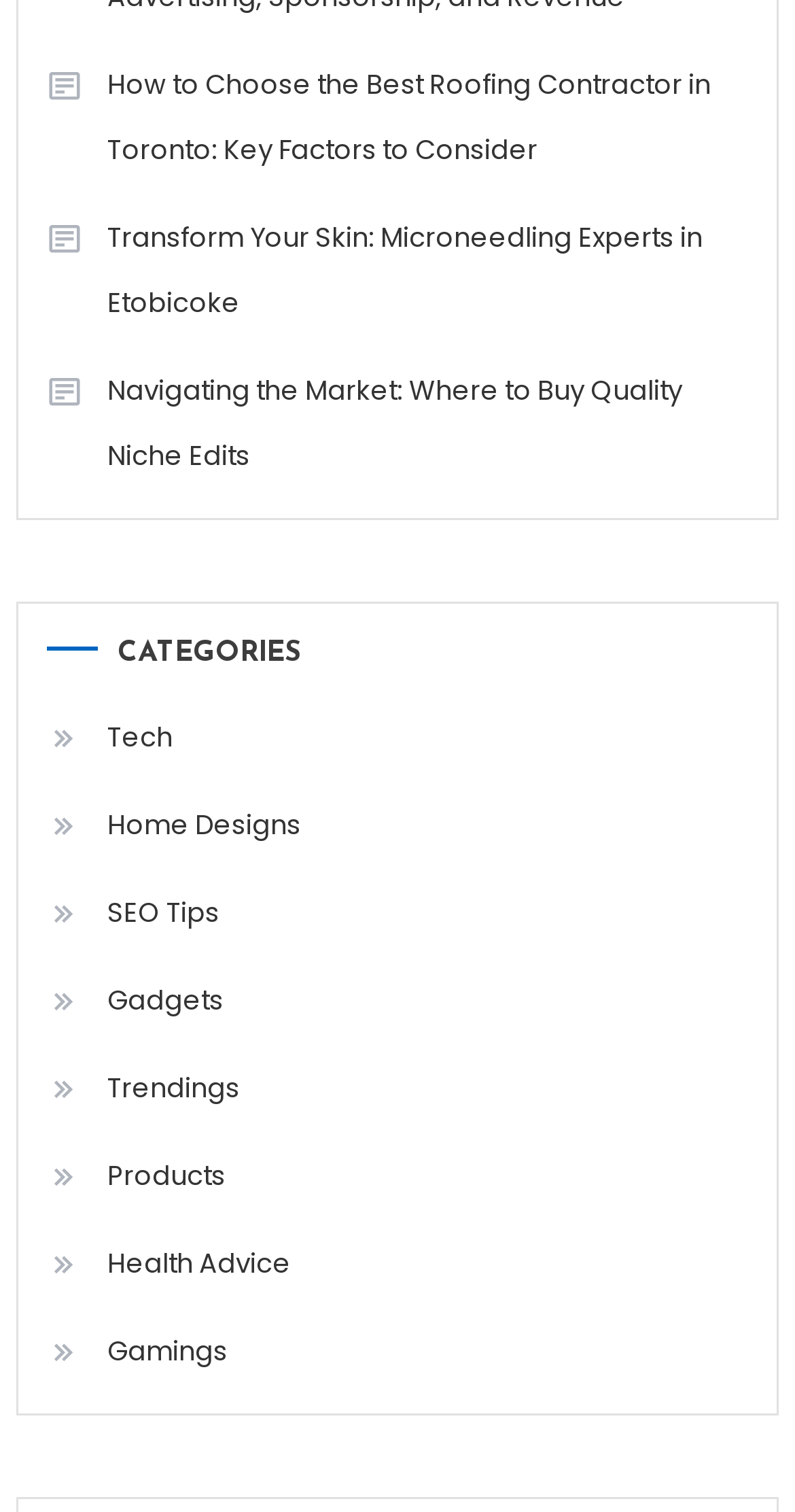Find the UI element described as: "Home Designs" and predict its bounding box coordinates. Ensure the coordinates are four float numbers between 0 and 1, [left, top, right, bottom].

[0.058, 0.524, 0.379, 0.567]